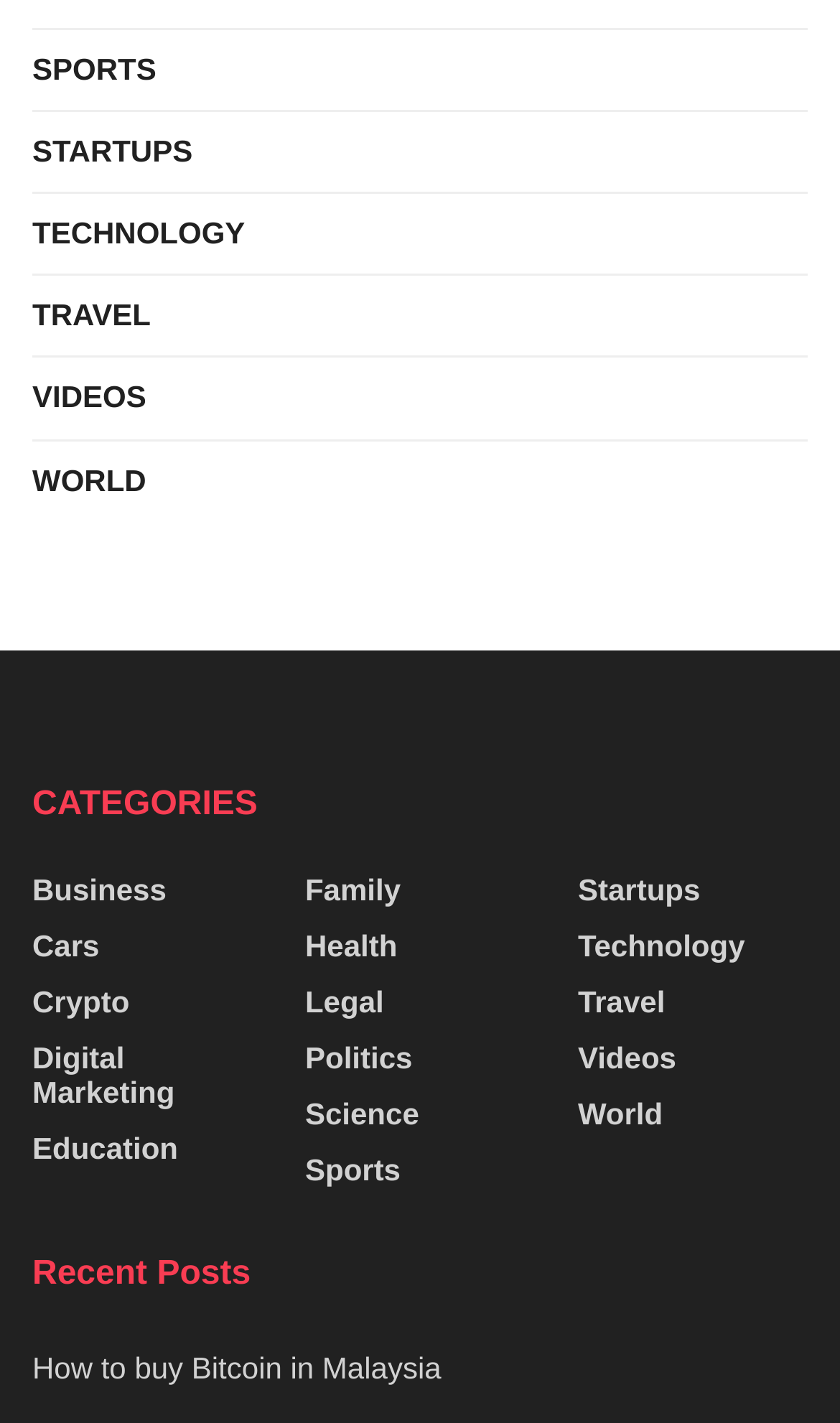Locate the bounding box coordinates of the clickable element to fulfill the following instruction: "Explore TECHNOLOGY". Provide the coordinates as four float numbers between 0 and 1 in the format [left, top, right, bottom].

[0.038, 0.145, 0.292, 0.183]